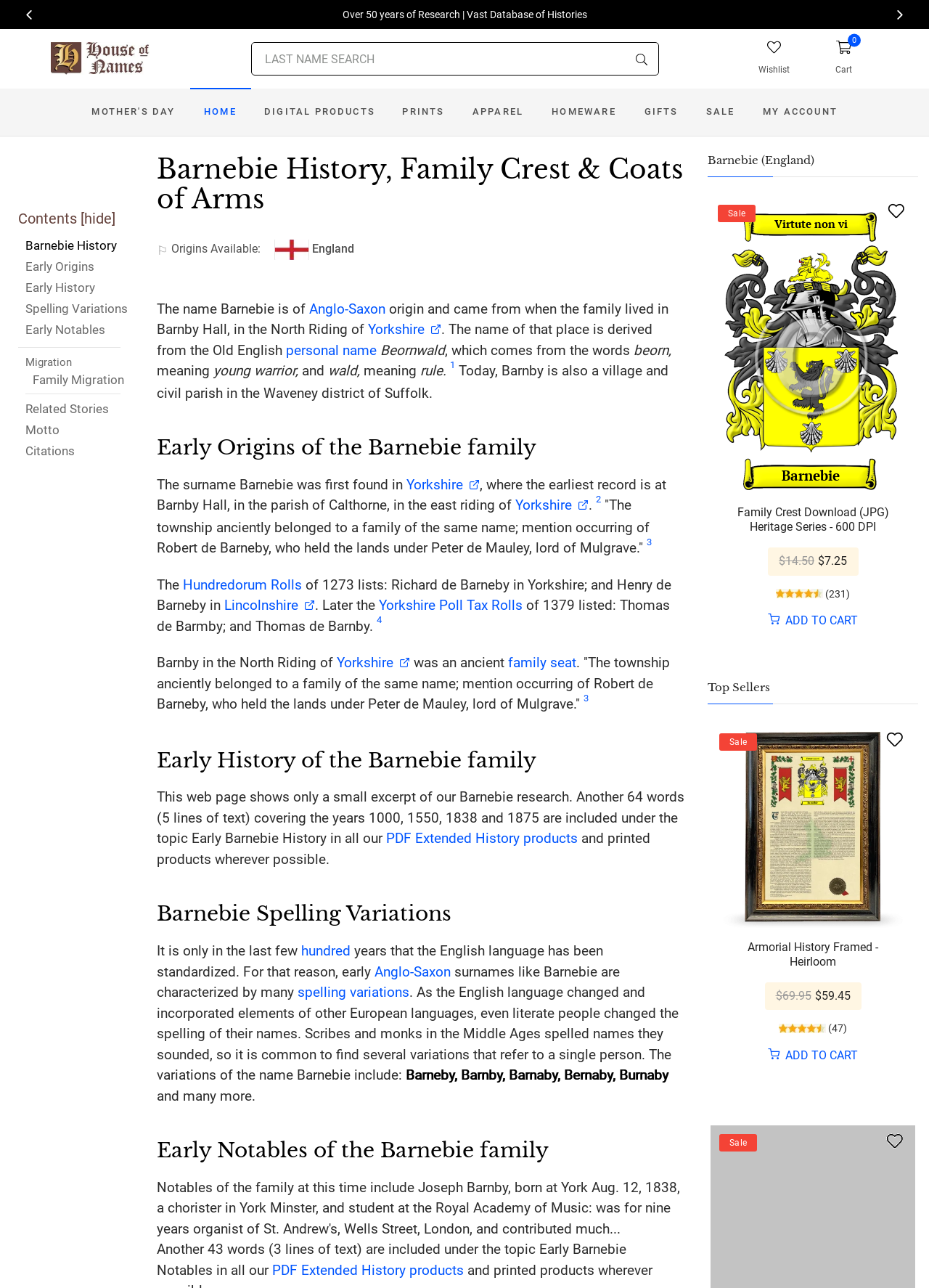Where is Barnby Hall located?
Using the image as a reference, answer the question in detail.

According to the webpage, Barnby Hall is located in the North Riding of Yorkshire, which is mentioned in the context of the history of the Barnebie family.